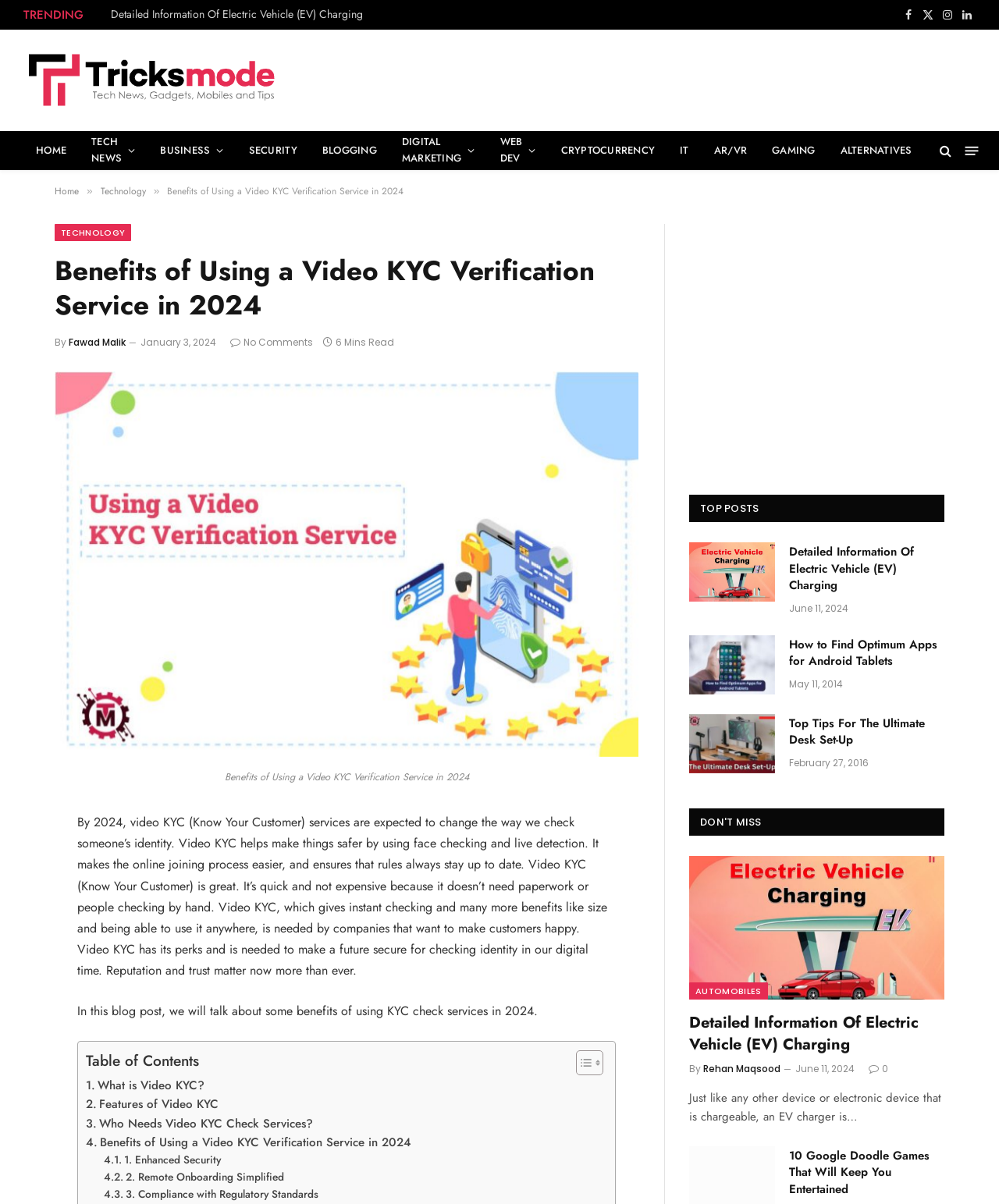What is the topic of the blog post?
Look at the image and answer with only one word or phrase.

Video KYC Verification Service